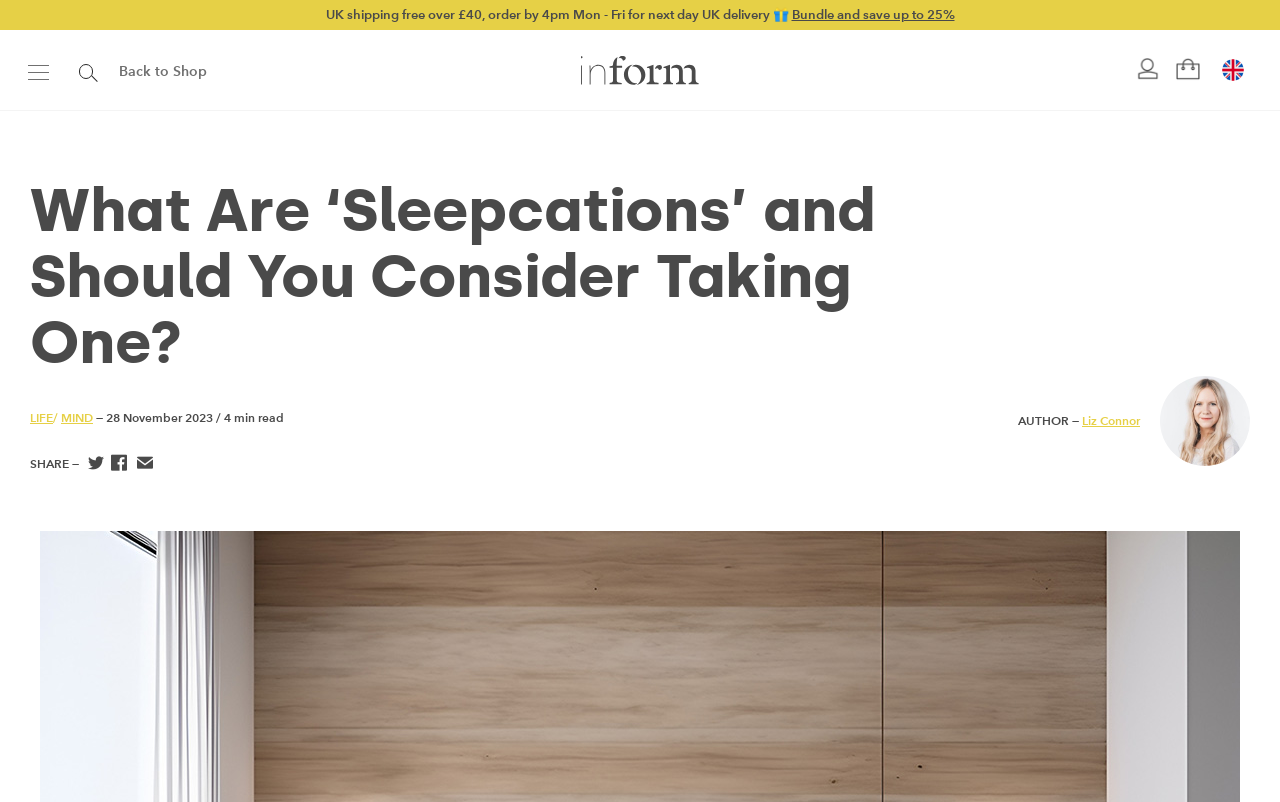Give a one-word or short-phrase answer to the following question: 
What is the currency option available?

UK/EU (£) and US ($)